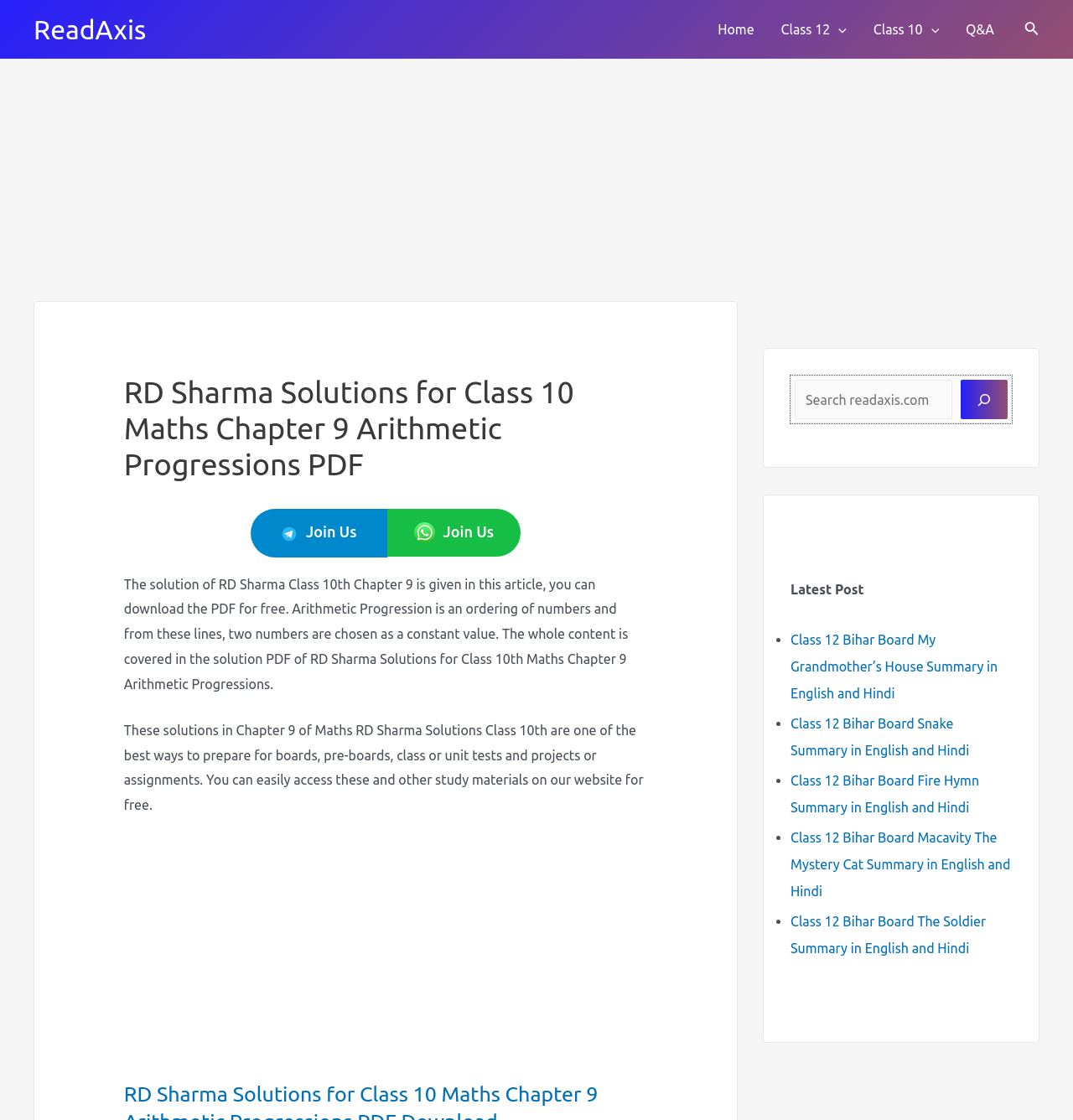Can you pinpoint the bounding box coordinates for the clickable element required for this instruction: "Click on the 'Home' link"? The coordinates should be four float numbers between 0 and 1, i.e., [left, top, right, bottom].

[0.656, 0.0, 0.715, 0.053]